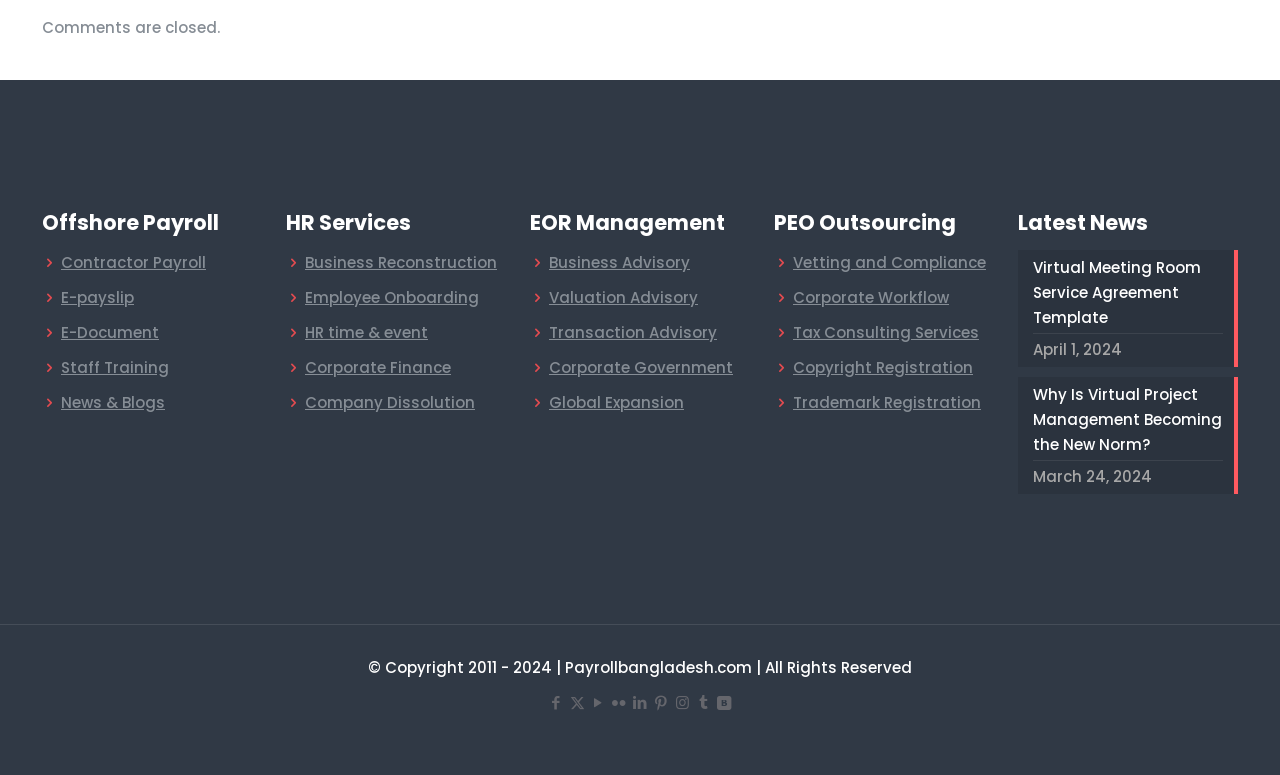What is the main topic of the webpage? From the image, respond with a single word or brief phrase.

Payroll and HR services